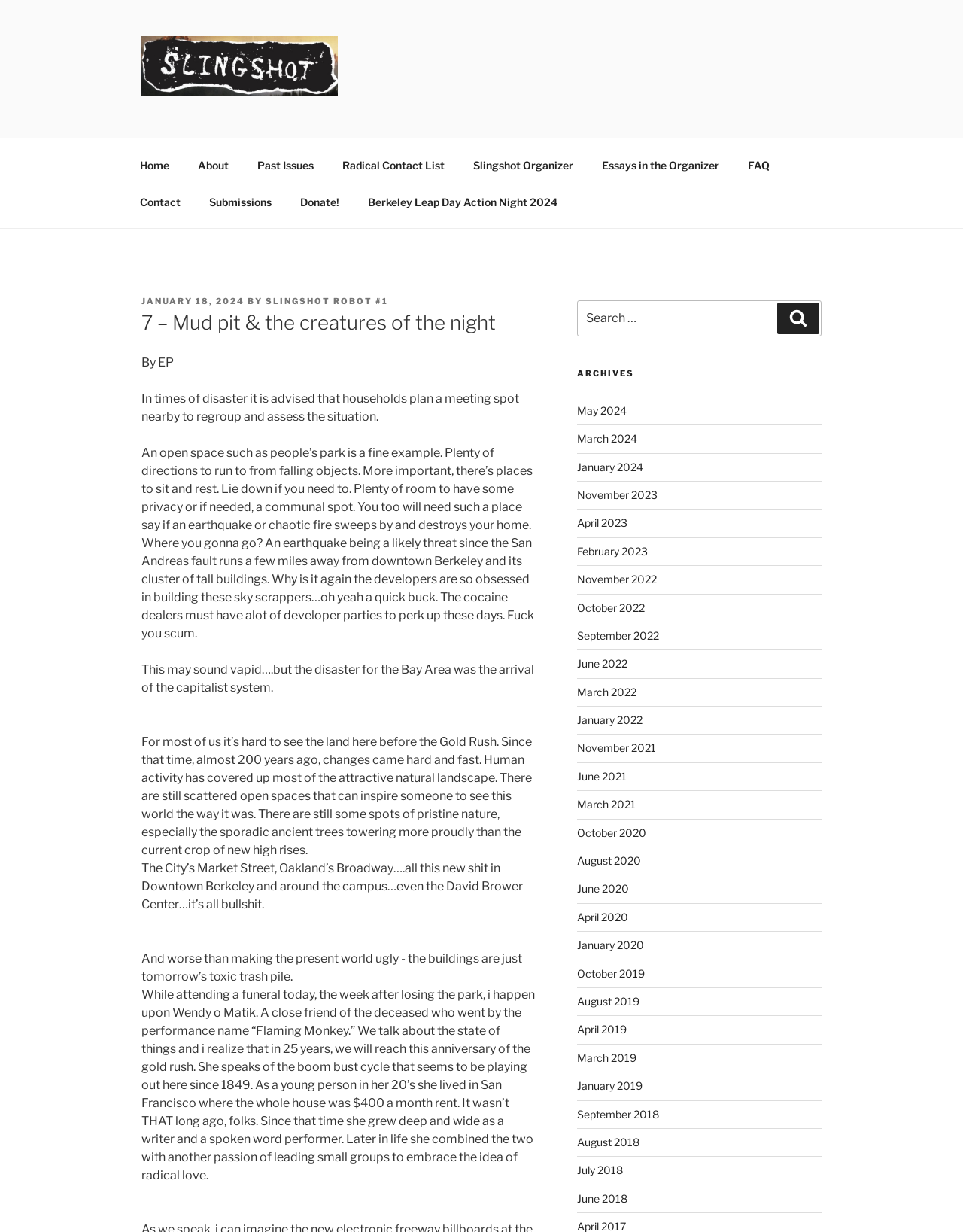Please identify the bounding box coordinates of the element on the webpage that should be clicked to follow this instruction: "Read the article '7 – Mud pit & the creatures of the night'". The bounding box coordinates should be given as four float numbers between 0 and 1, formatted as [left, top, right, bottom].

[0.147, 0.251, 0.556, 0.273]